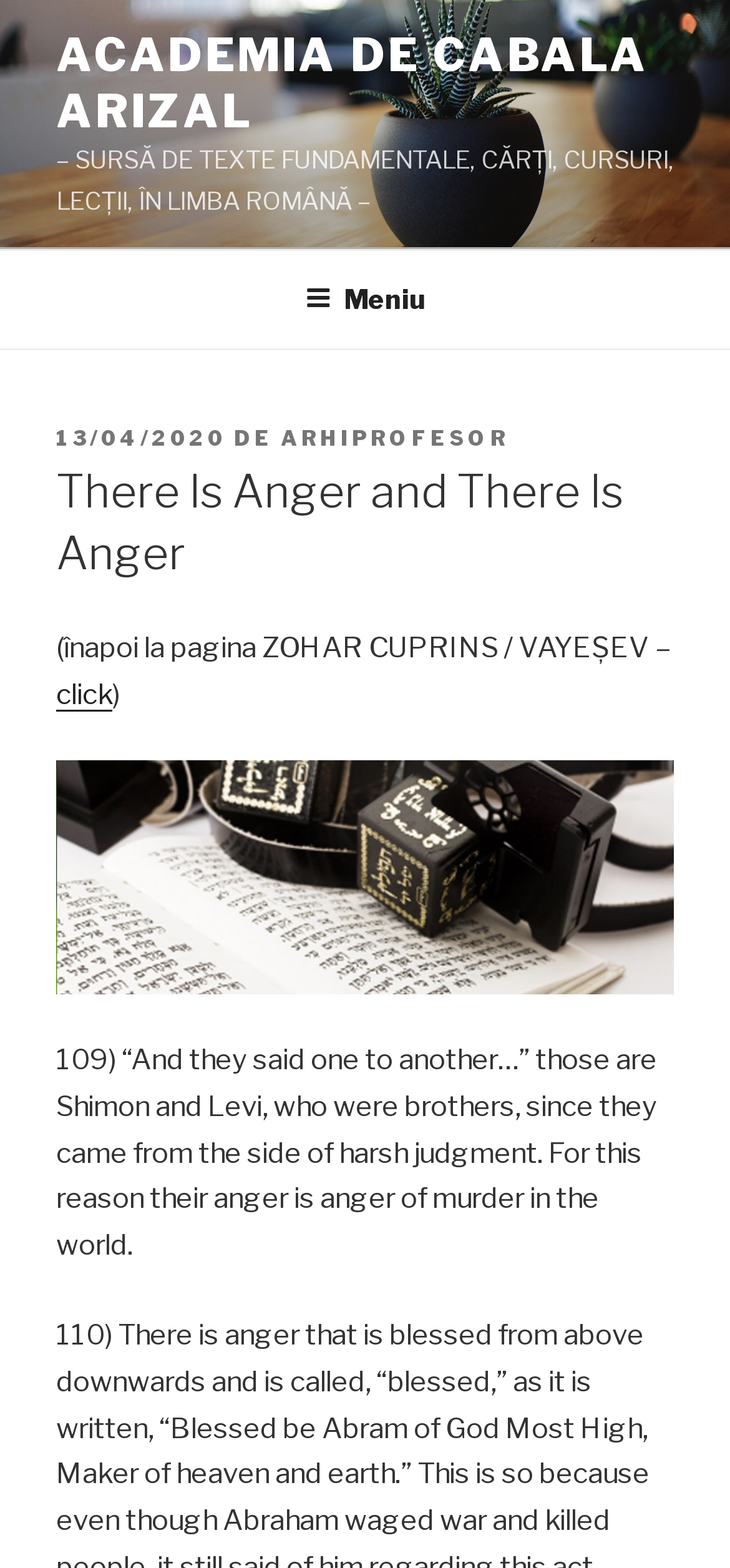Reply to the question below using a single word or brief phrase:
What is the name of the academia?

ACADEMIA DE CABALA ARIZAL